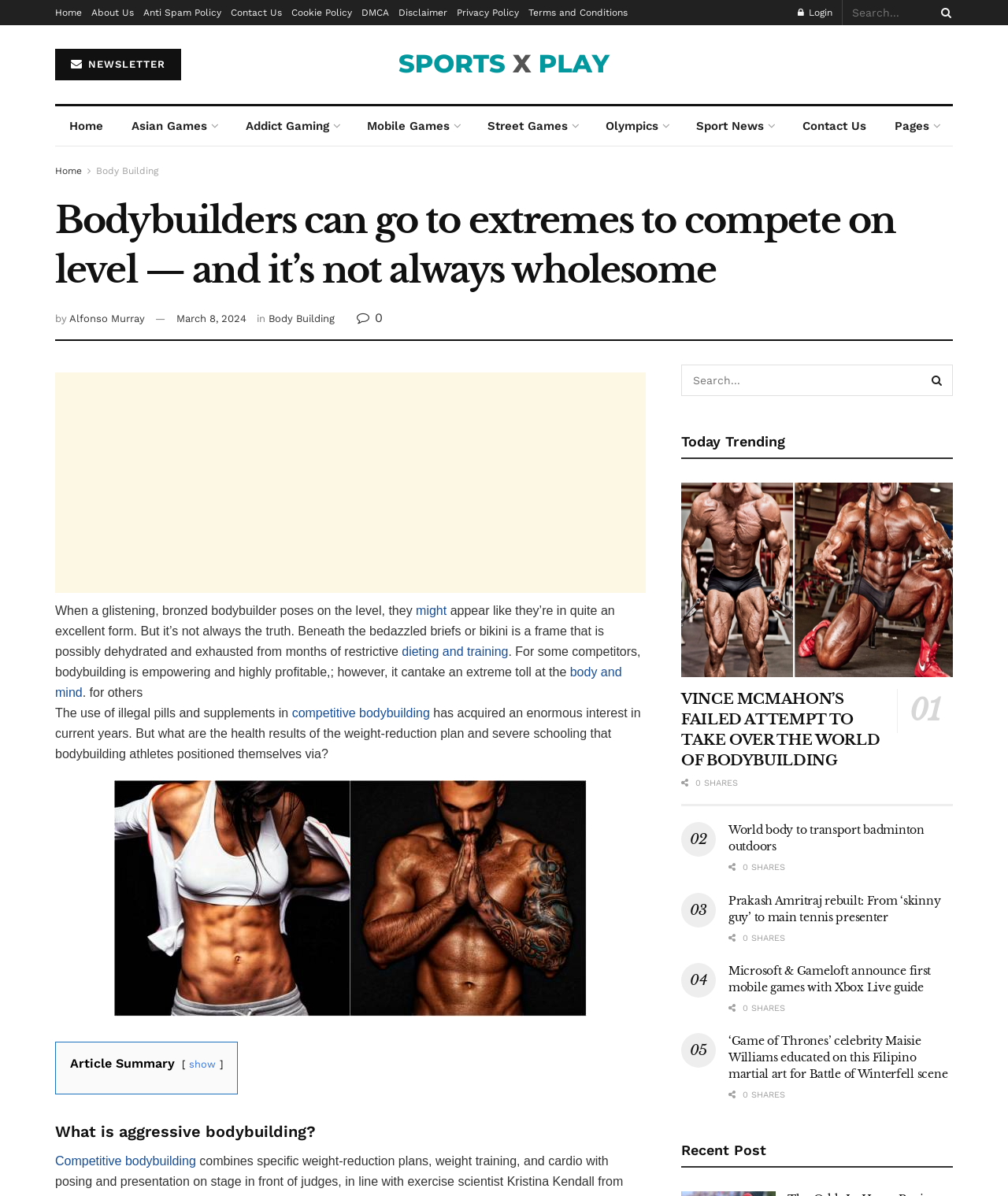Articulate a complete and detailed caption of the webpage elements.

This webpage is about sports news, specifically focusing on bodybuilding. At the top, there is a navigation bar with links to "Home", "About Us", "Anti Spam Policy", and other related pages. Below the navigation bar, there is a search bar and a login button. 

The main content of the webpage is an article titled "Bodybuilders can go to extremes to compete on level — and it's not always wholesome". The article discusses the unhealthy aspects of competitive bodybuilding, including dehydration and exhaustion from restrictive dieting and training. It also mentions the use of illegal pills and supplements in the sport. 

The article is divided into sections, with headings such as "What is aggressive bodybuilding?" and "Article Summary". There are also images and links to related articles throughout the page. 

On the right side of the page, there is a section titled "Today Trending" with links to popular articles, including "VINCE MCMAHON’S FAILED ATTEMPT TO TAKE OVER THE WORLD OF BODYBUILDING" and "Prakash Amritraj rebuilt: From ‘skinny guy’ to main tennis presenter". Each article has a share and tweet button below it. 

At the bottom of the page, there are more links to related articles, including "Microsoft & Gameloft announce first mobile games with Xbox Live guide" and "‘Game of Thrones’ celebrity Maisie Williams educated on this Filipino martial art for Battle of Winterfell scene".